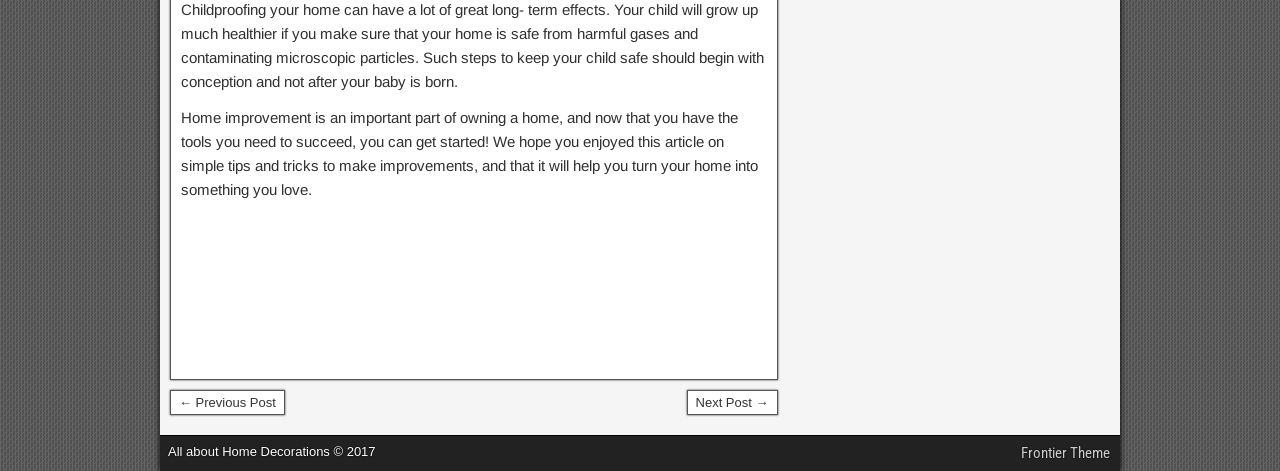Identify the bounding box coordinates for the UI element described as follows: Frontier Theme. Use the format (top-left x, top-left y, bottom-right x, bottom-right y) and ensure all values are floating point numbers between 0 and 1.

[0.798, 0.944, 0.867, 0.982]